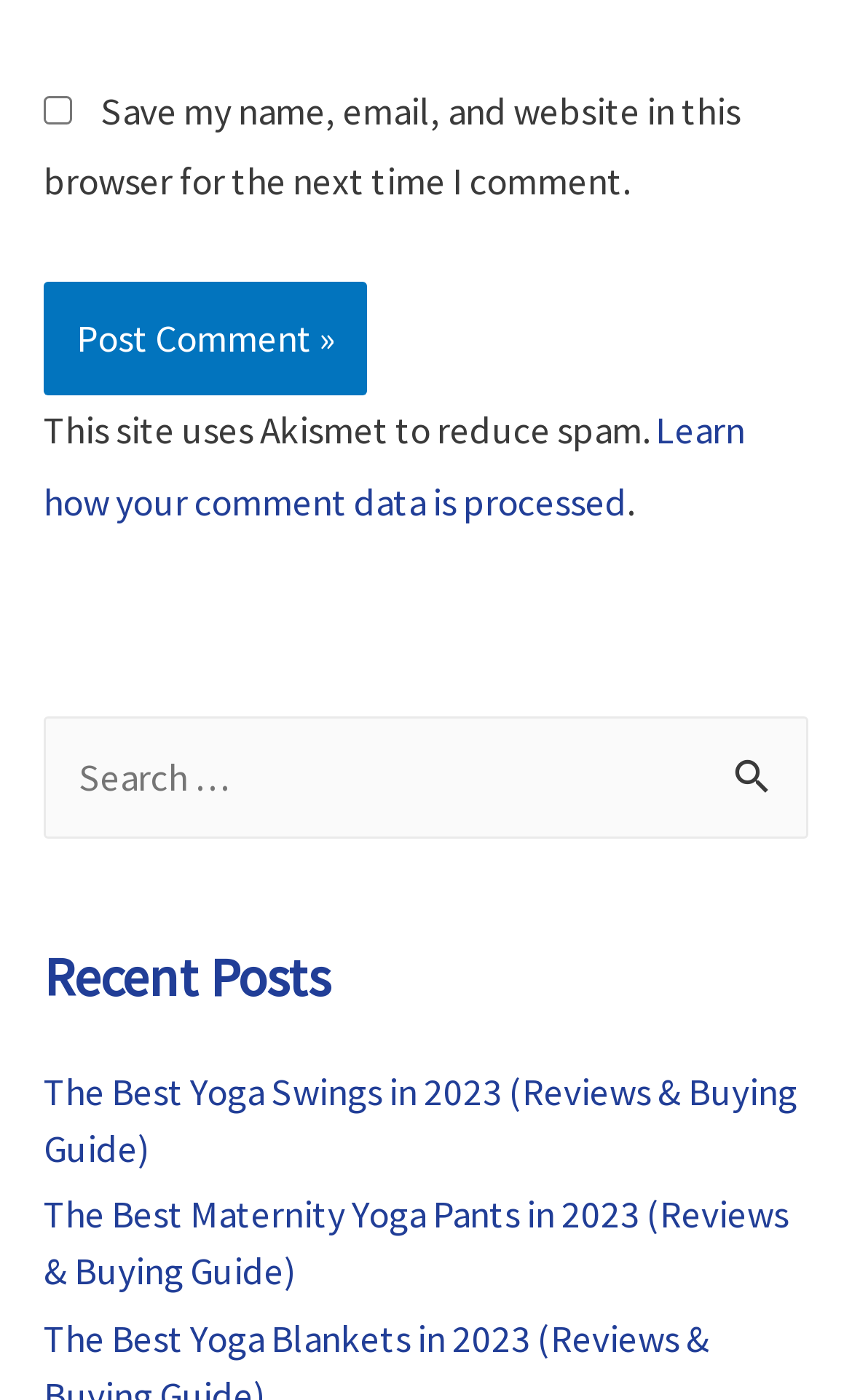Give the bounding box coordinates for this UI element: "parent_node: Search for: value="Search"". The coordinates should be four float numbers between 0 and 1, arranged as [left, top, right, bottom].

[0.833, 0.512, 0.949, 0.579]